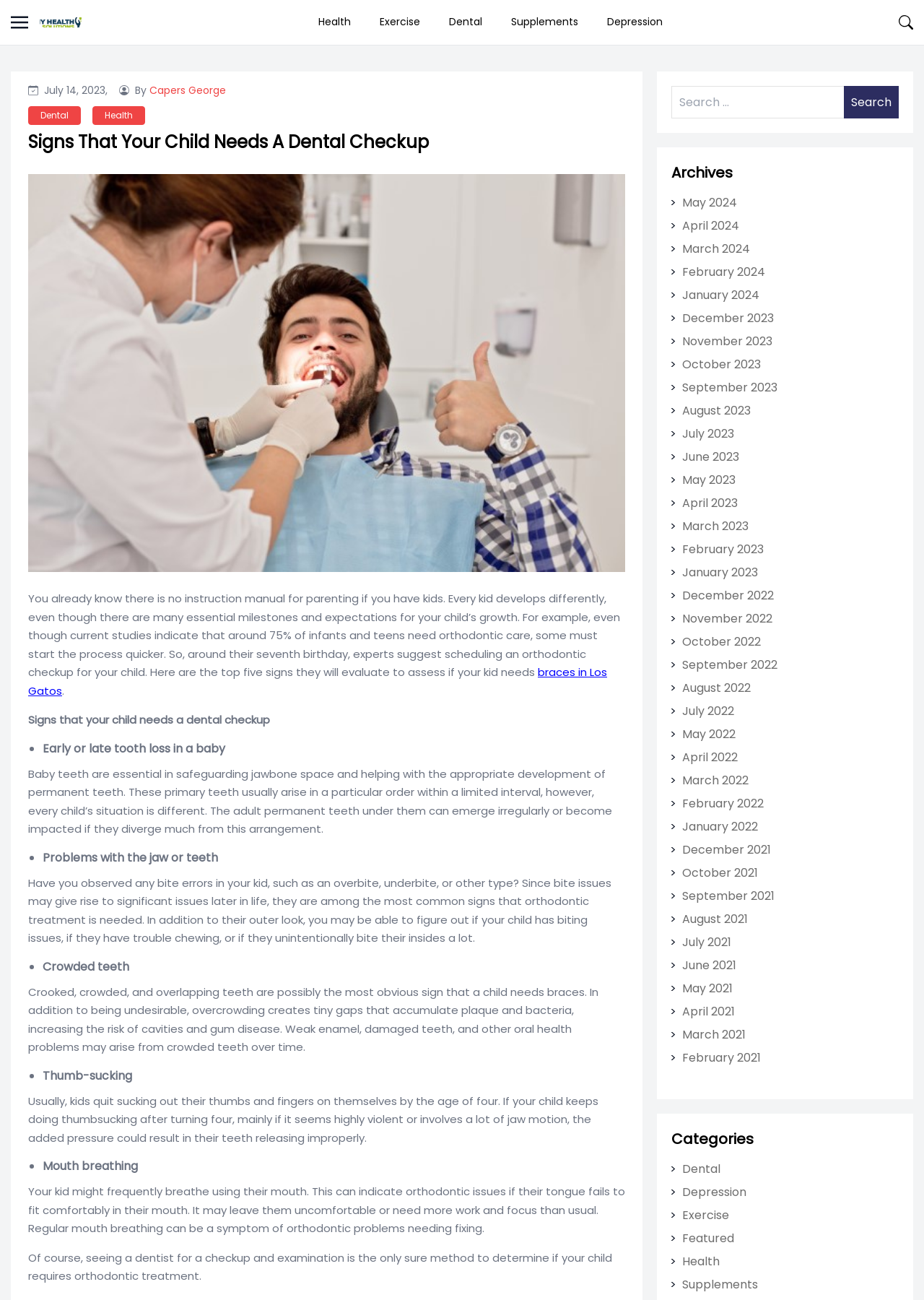How can you determine if your child requires orthodontic treatment?
Please describe in detail the information shown in the image to answer the question.

According to the article, the only sure method to determine if your child requires orthodontic treatment is to see a dentist for a checkup and examination.